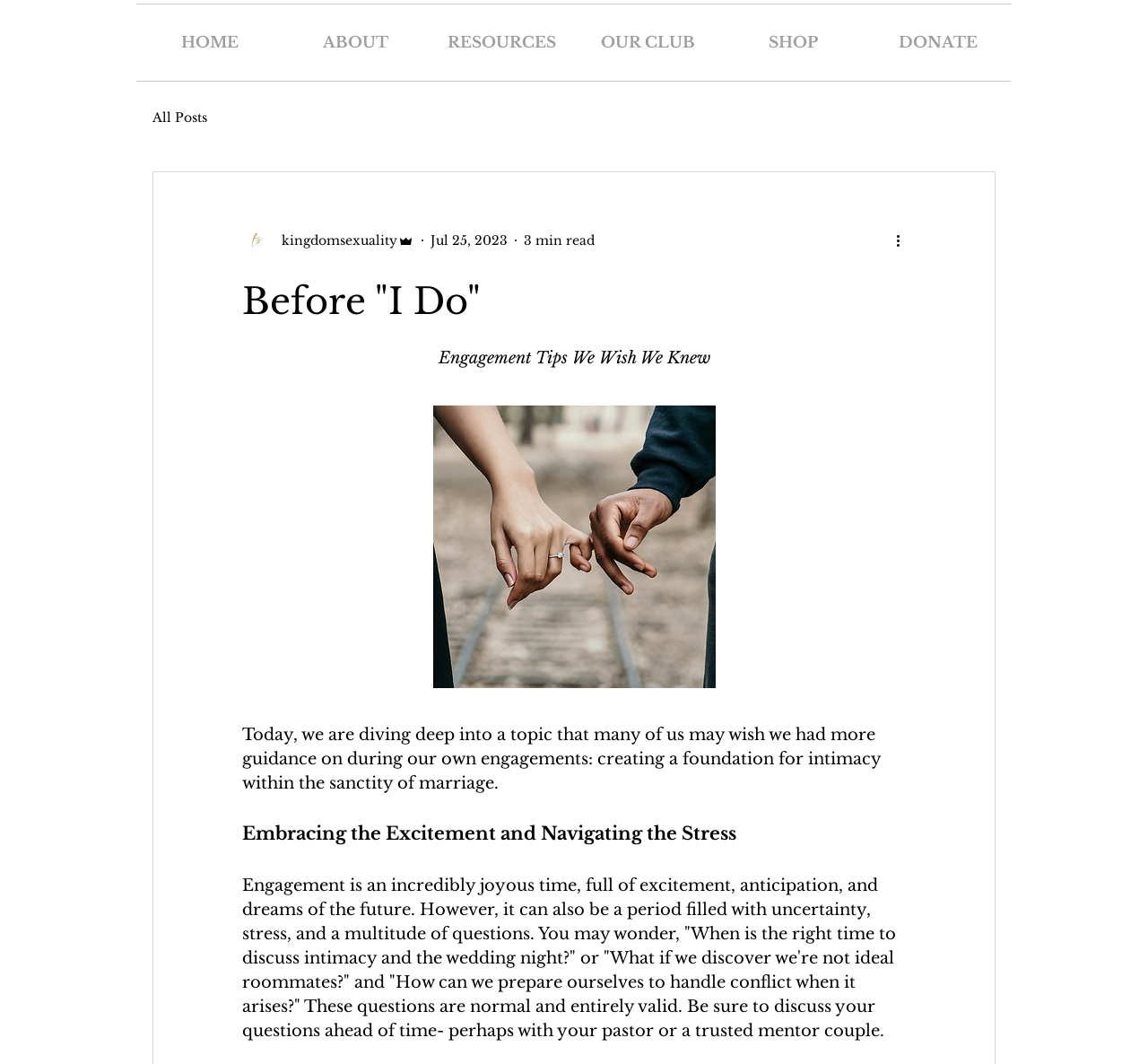Please predict the bounding box coordinates of the element's region where a click is necessary to complete the following instruction: "Click the HOME link". The coordinates should be represented by four float numbers between 0 and 1, i.e., [left, top, right, bottom].

[0.119, 0.004, 0.246, 0.076]